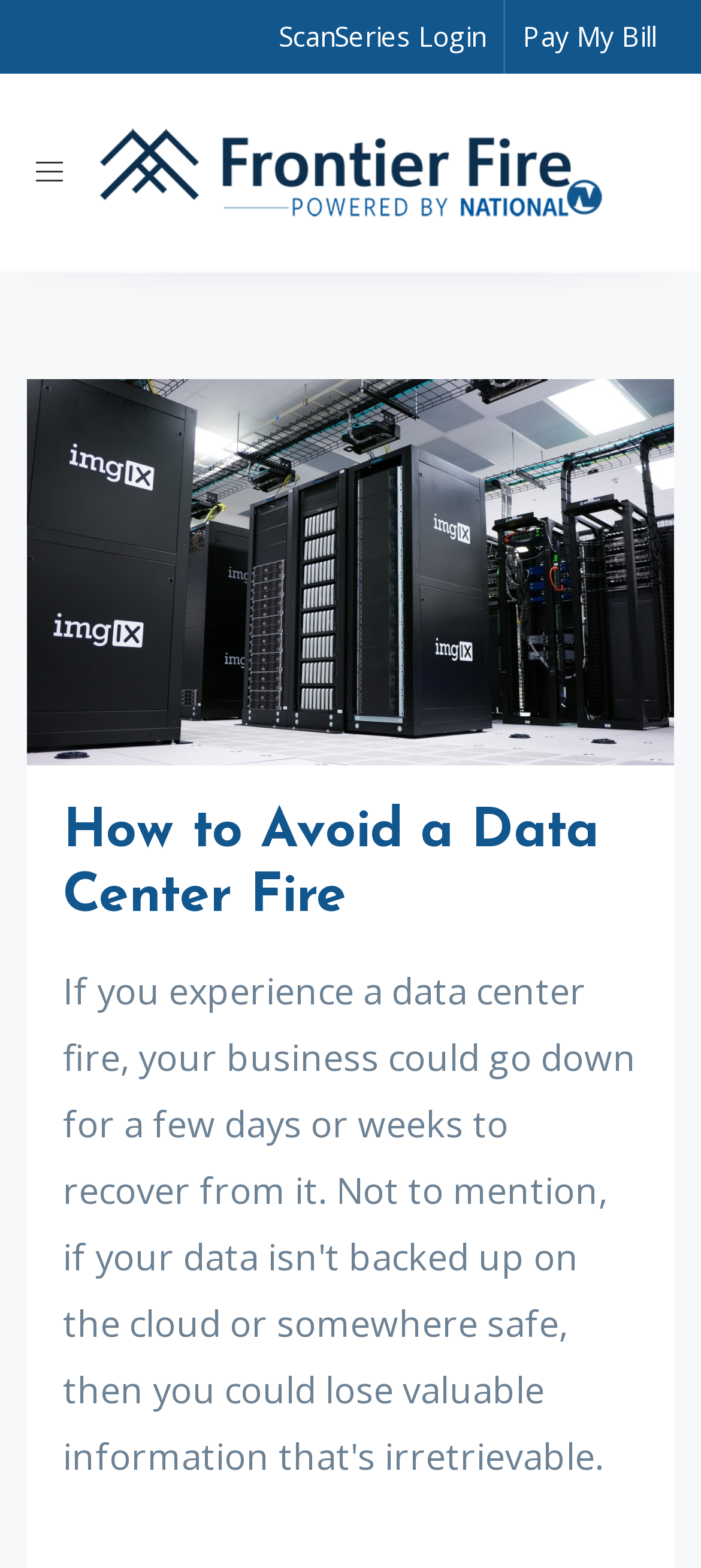What is the purpose of the button at the top left?
Give a comprehensive and detailed explanation for the question.

I found the purpose of the button by looking at its text content which is 'Toggle navigation', indicating that it is used to toggle the navigation menu on and off.